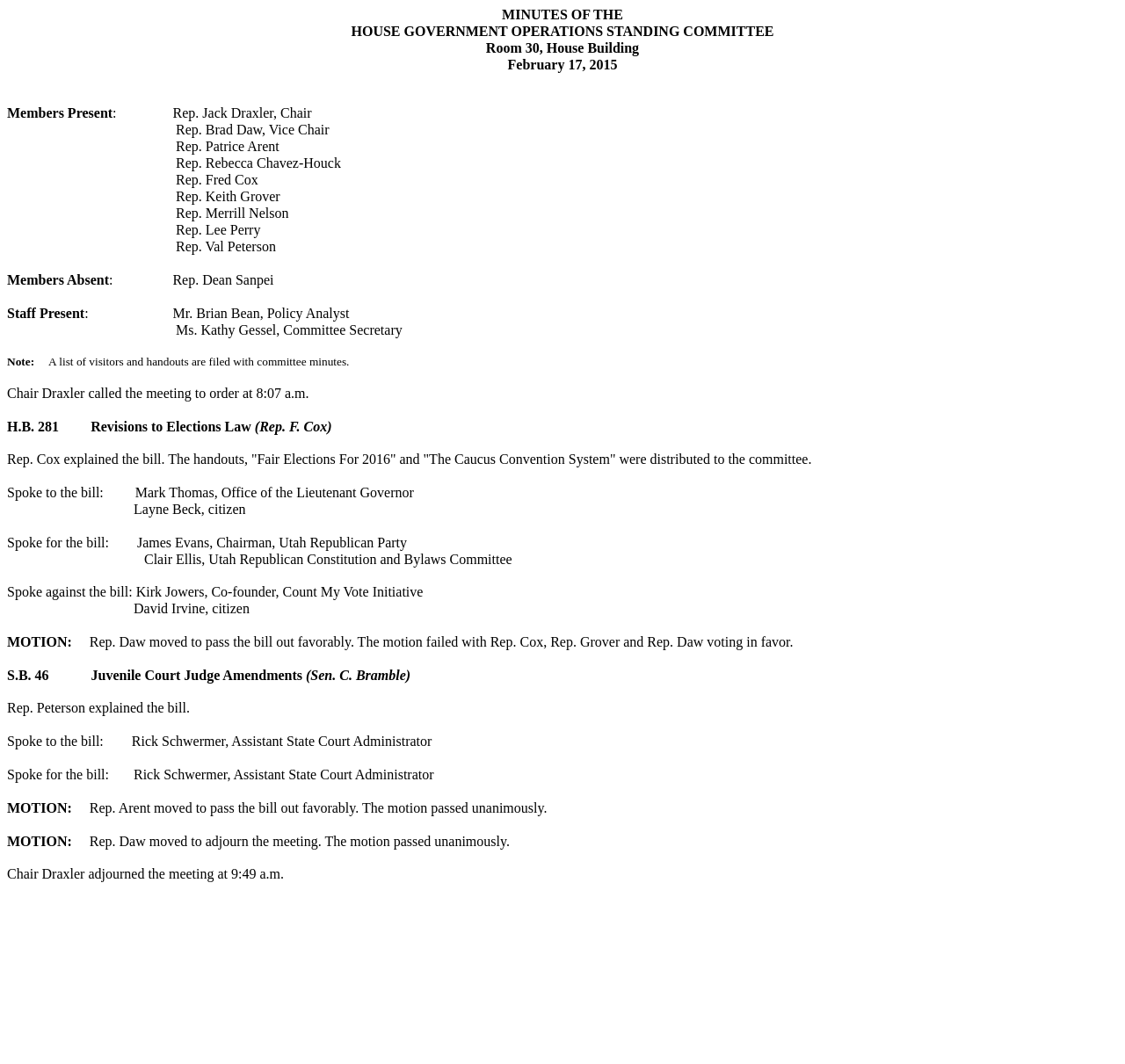Give a one-word or short-phrase answer to the following question: 
What time did the meeting adjourn?

9:49 a.m.